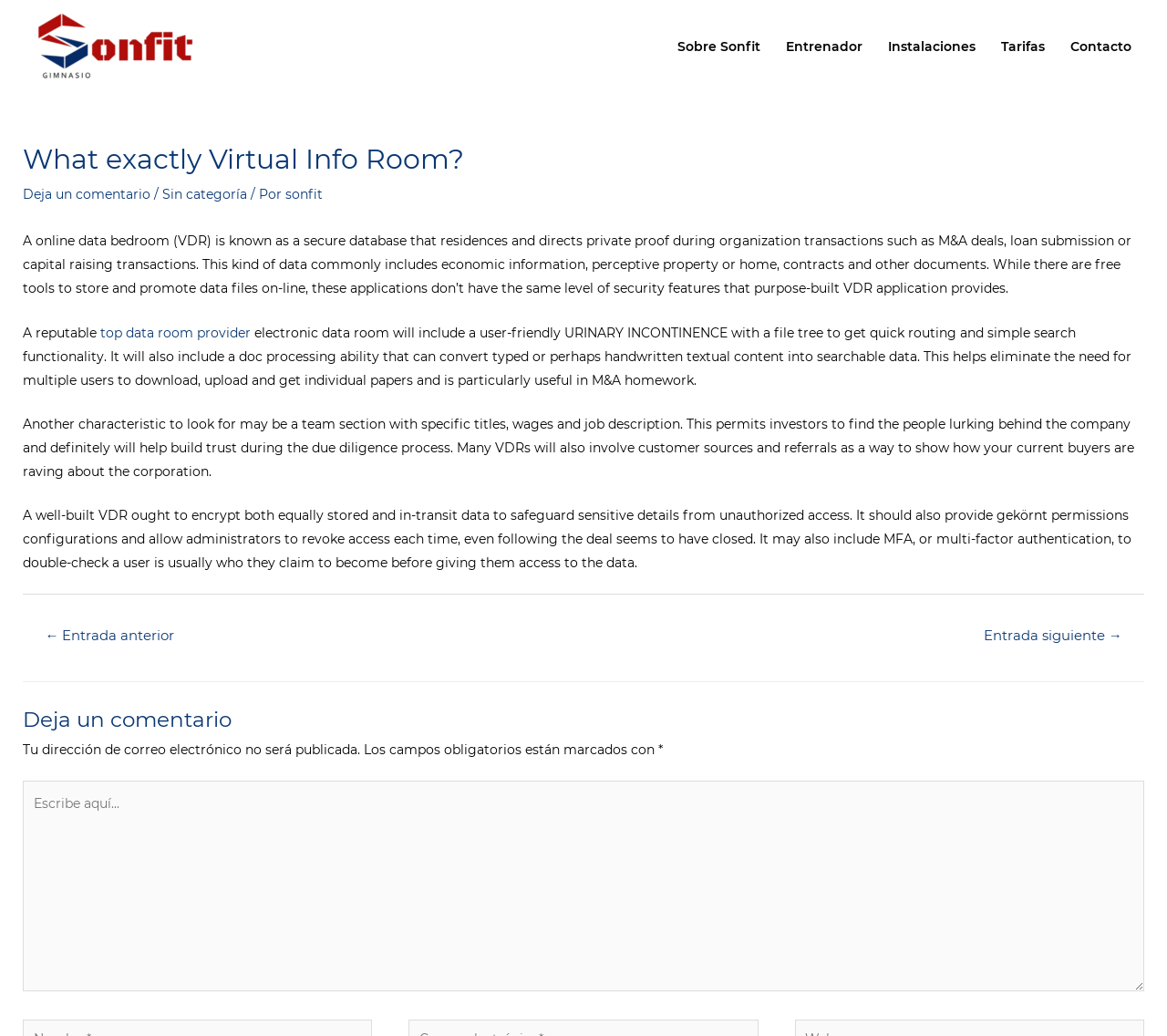Specify the bounding box coordinates of the element's area that should be clicked to execute the given instruction: "Click on the 'Help & FAQs' link". The coordinates should be four float numbers between 0 and 1, i.e., [left, top, right, bottom].

None